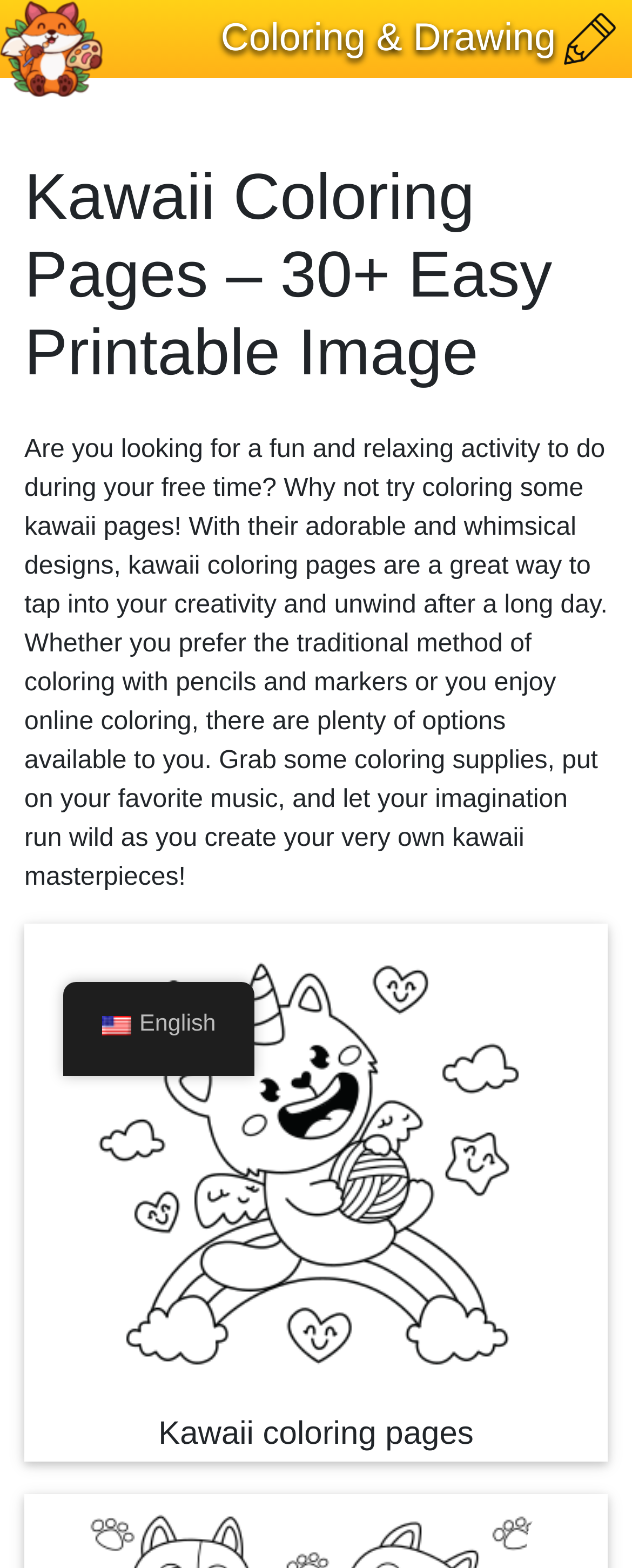Using the information in the image, give a detailed answer to the following question: What is the theme of the coloring pages?

The webpage is about kawaii coloring pages, which suggests that the theme of the coloring pages is kawaii, a Japanese term meaning cute or whimsical.